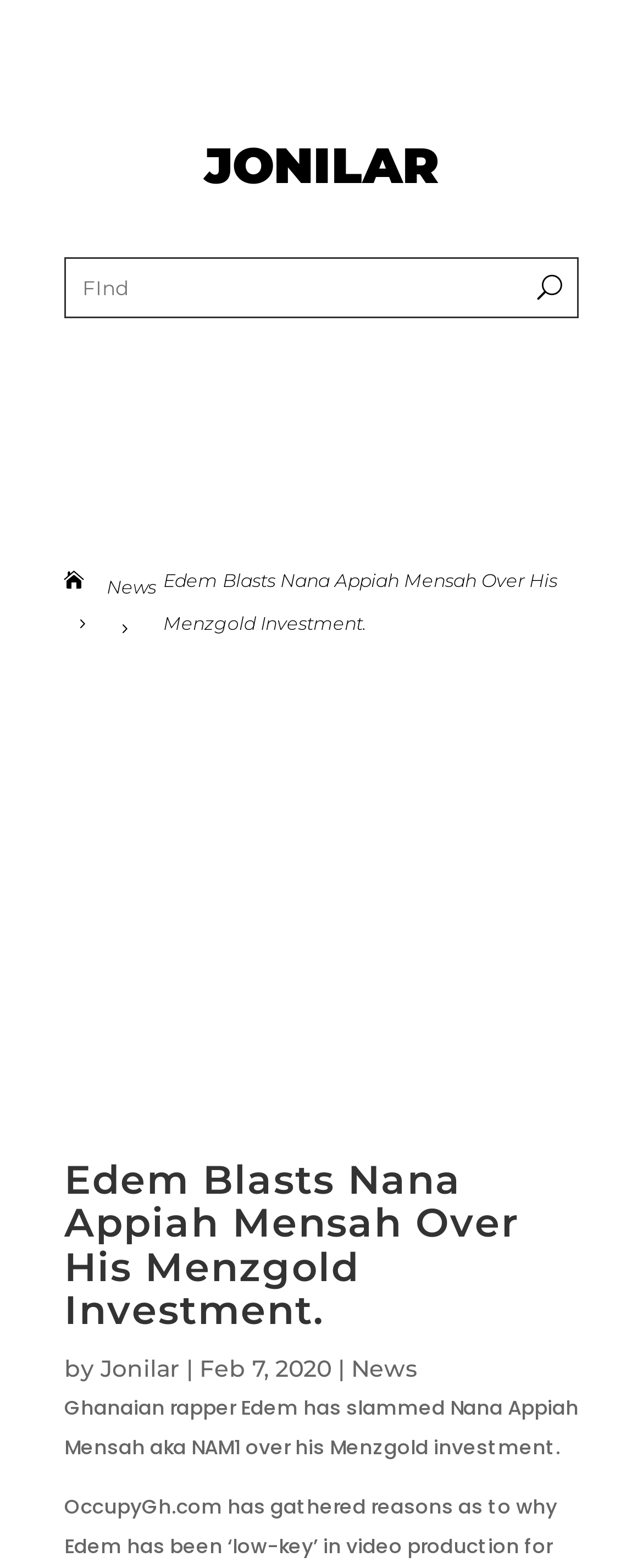Answer the question with a single word or phrase: 
What is the name of the website?

Jonilar